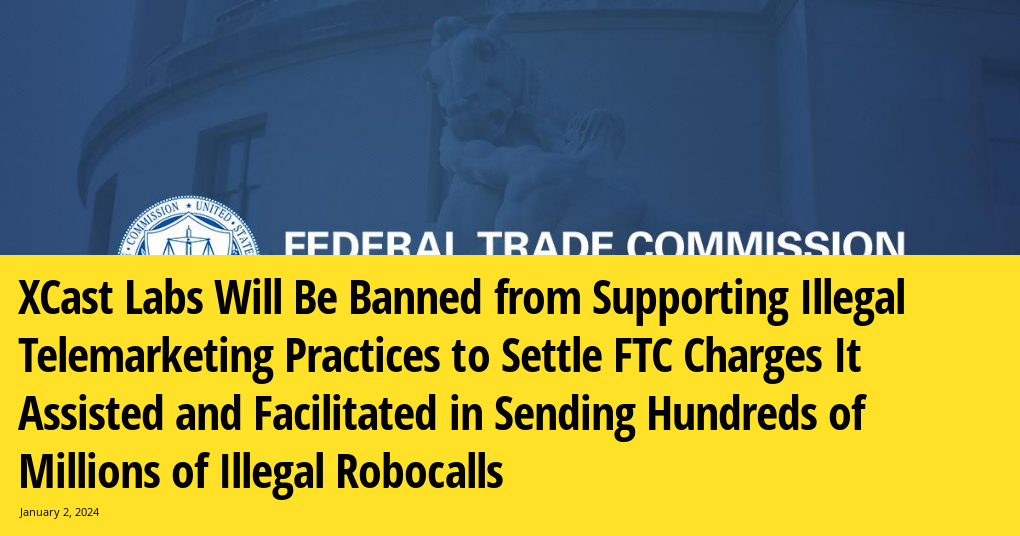Answer the question in one word or a short phrase:
What is XCast Labs accused of facilitating?

Illegal telemarketing activities